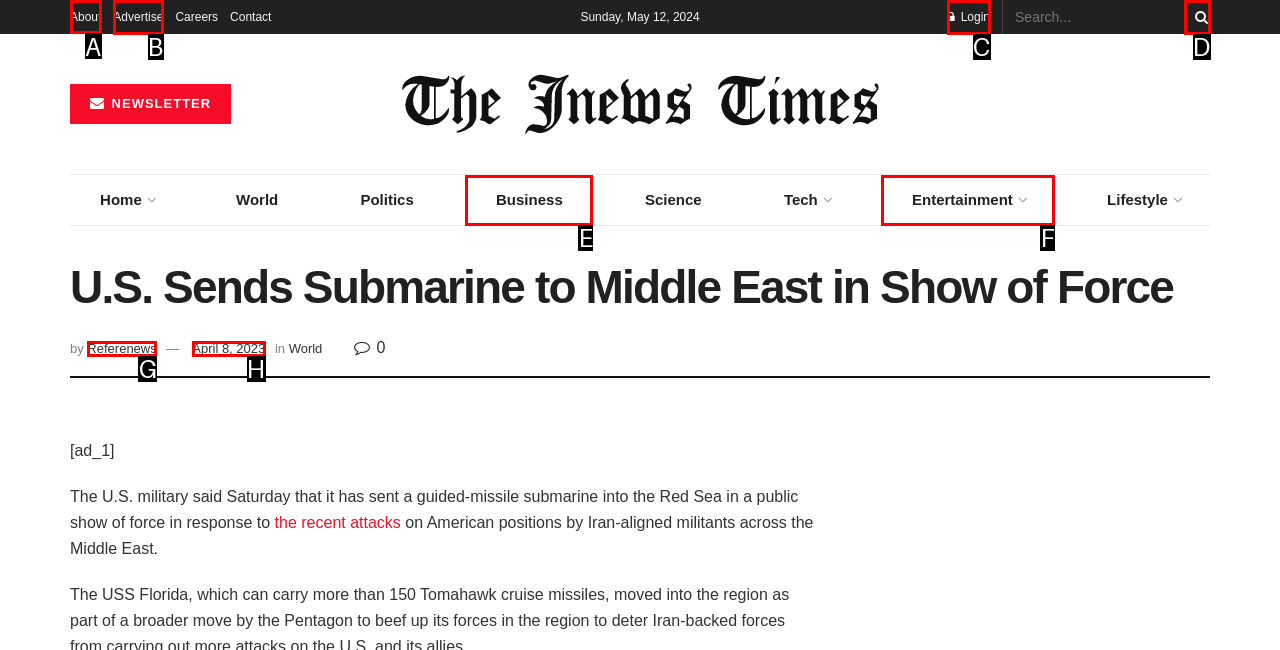Which option should I select to accomplish the task: Click on the About link? Respond with the corresponding letter from the given choices.

A